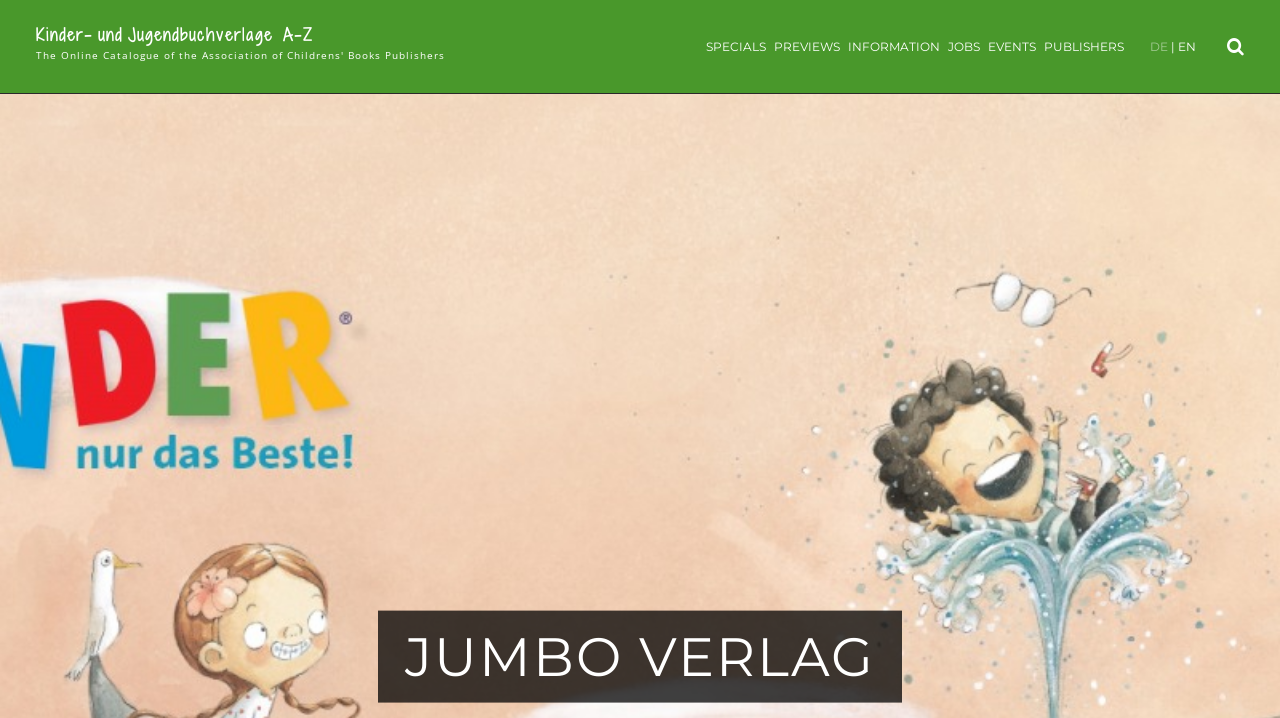Identify the bounding box coordinates of the clickable section necessary to follow the following instruction: "View the online catalogue of the Association of Children's Books Publishers". The coordinates should be presented as four float numbers from 0 to 1, i.e., [left, top, right, bottom].

[0.028, 0.033, 0.348, 0.092]